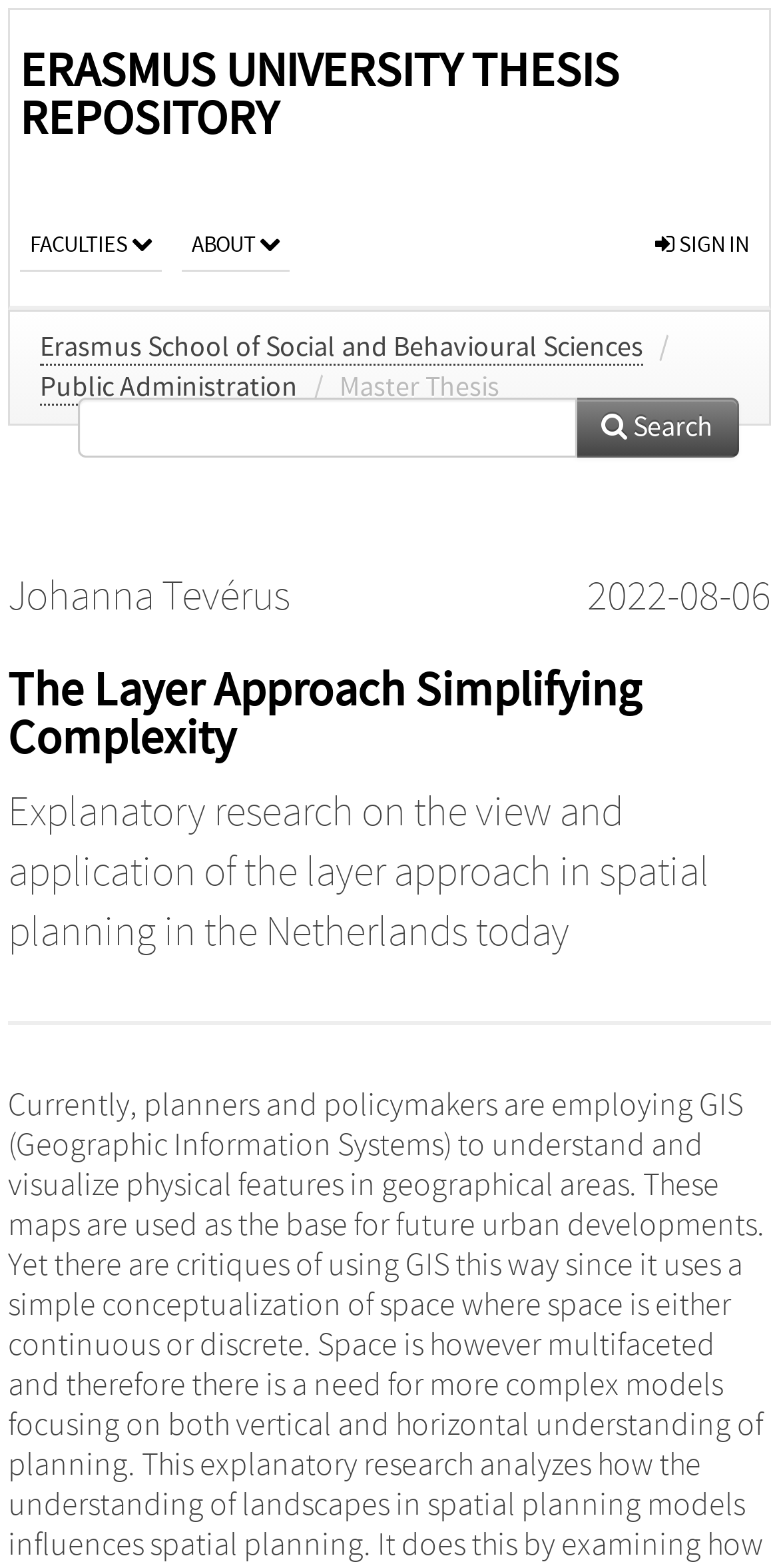Please specify the bounding box coordinates of the clickable section necessary to execute the following command: "Click the 'See All' link".

None